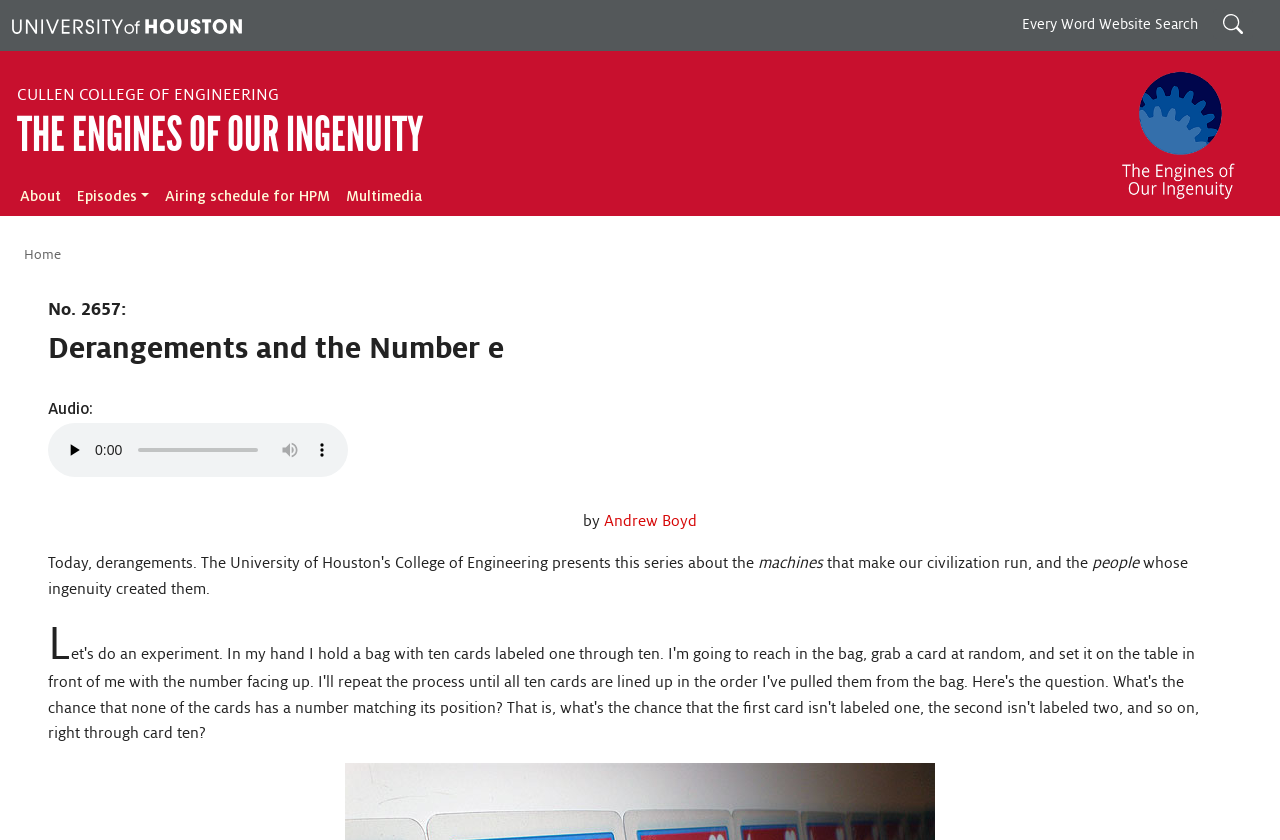Describe all the key features and sections of the webpage thoroughly.

The webpage is about "Derangements and the Number e" from "The Engines of Our Ingenuity" series. At the top, there is a banner with a University of Houston logo and a search bar on the right side. Below the banner, there are links to the University of Houston, Cullen College of Engineering, and The Engines of Our Ingenuity.

On the left side, there is a main menu with links to "About", "Episodes", "Airing schedule for HPM", and "Multimedia". On the right side, there is a breadcrumb navigation with a link to "Home" and a title "Derangements and the Number e | No. 2657:".

The main content area has an audio player with a play button, a time scrubber, and a mute button. There is also a text description of the episode, which mentions "machines that make our civilization run, and the people whose ingenuity created them". The author of the episode, Andrew Boyd, is credited at the bottom of the text.

There are 5 links, 2 images, 1 search box, 1 audio player, and 14 static text elements on the page. The layout is organized with clear headings and concise text, making it easy to navigate and read.